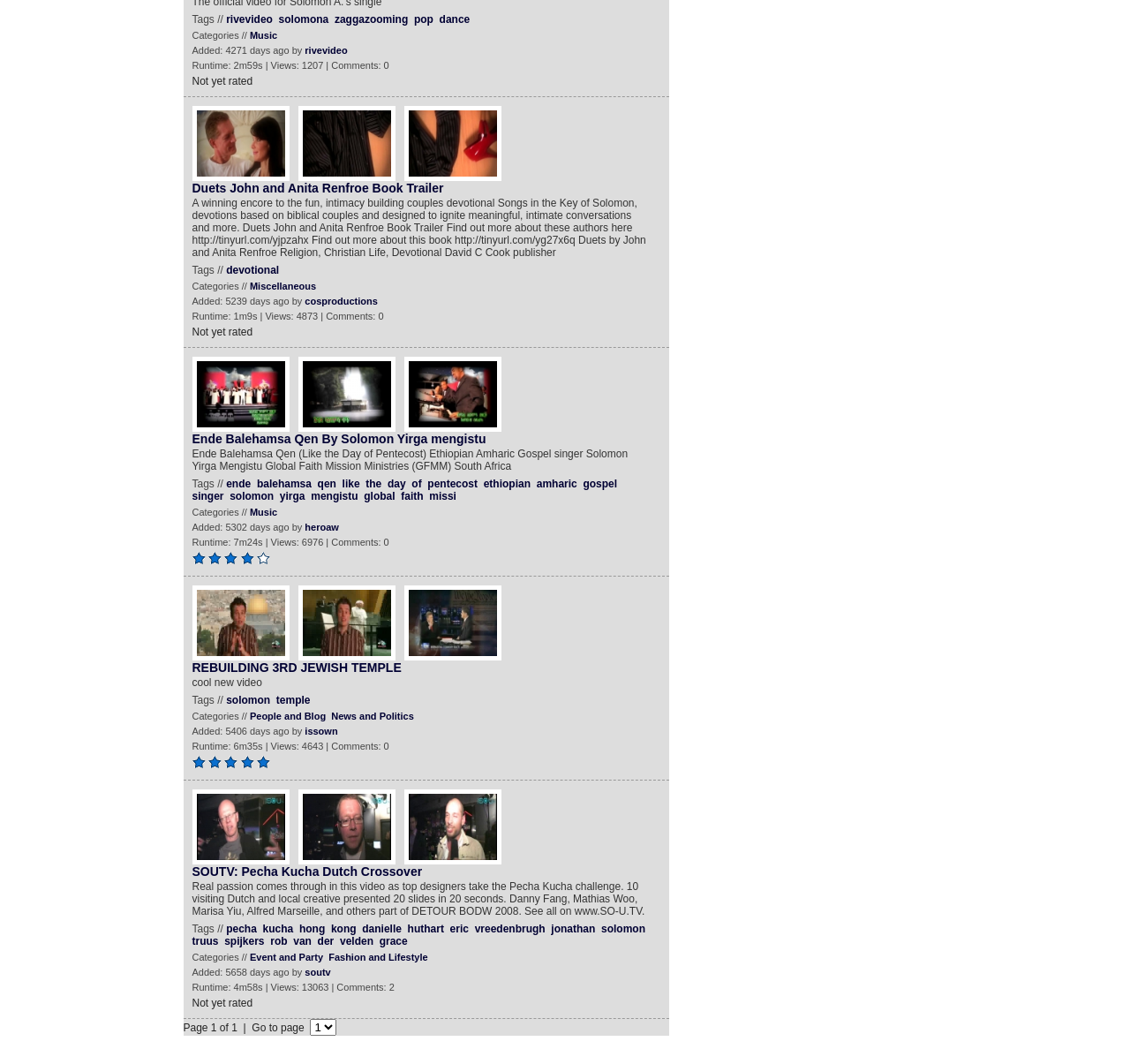Please specify the bounding box coordinates for the clickable region that will help you carry out the instruction: "Enter your name".

None